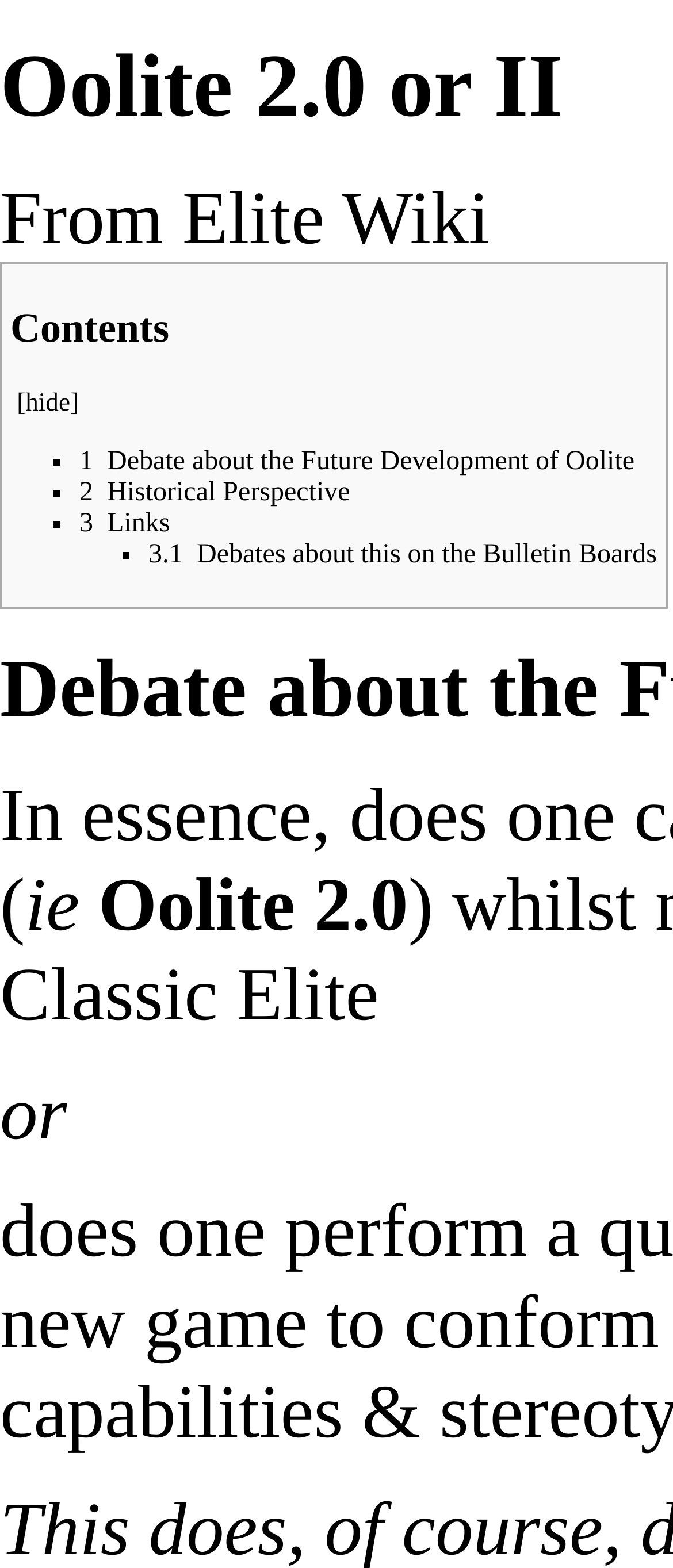Extract the main title from the webpage.

Oolite 2.0 or II